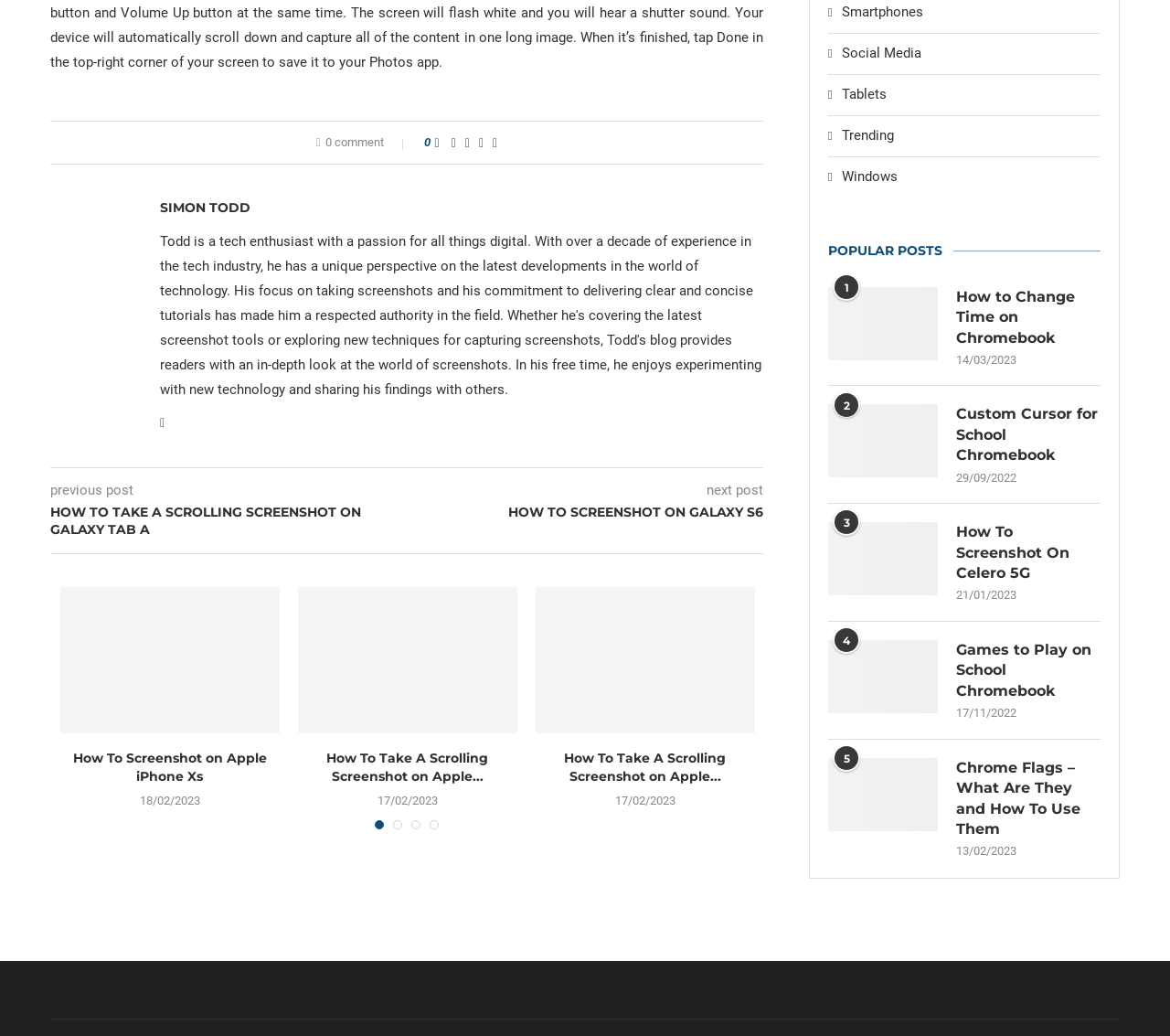What are the categories listed at the top of the webpage?
Answer the question with a detailed explanation, including all necessary information.

The categories are listed at the top of the webpage, below the avatar photo, and are represented by icons with the corresponding text. The categories are Smartphones, Social Media, Tablets, Trending, and Windows.